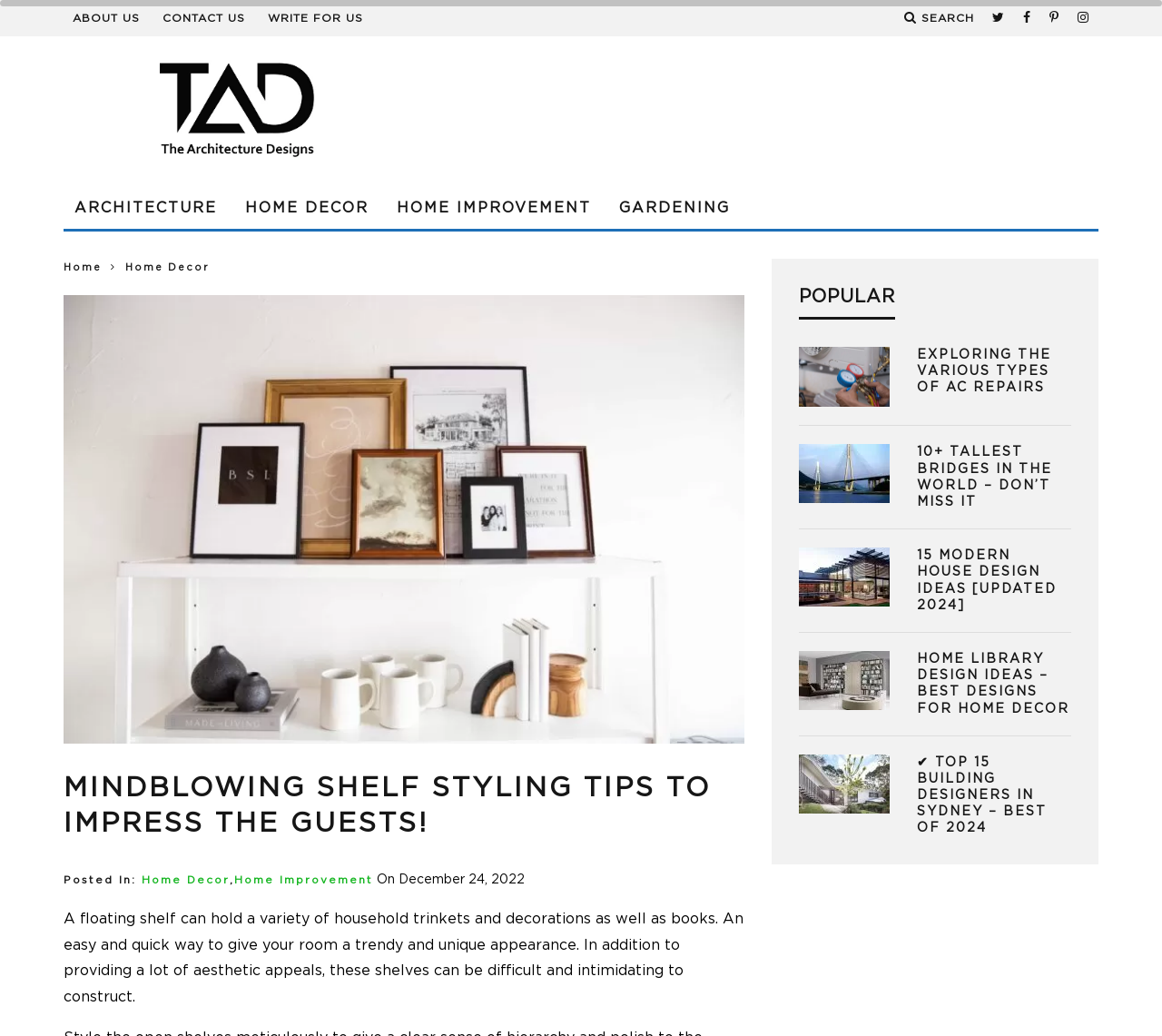Please identify the coordinates of the bounding box for the clickable region that will accomplish this instruction: "View the 'Shelf Styling Tips' image".

[0.055, 0.284, 0.641, 0.718]